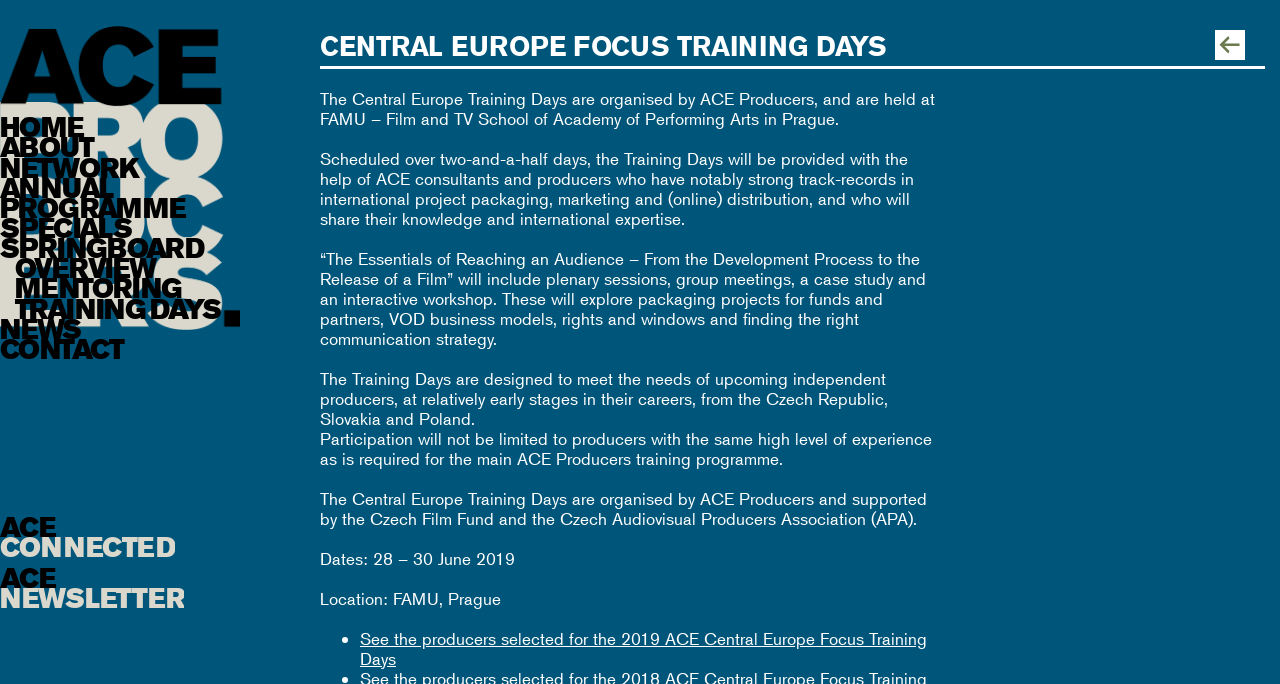Determine the bounding box coordinates of the UI element that matches the following description: "SPRINGBOARD". The coordinates should be four float numbers between 0 and 1 in the format [left, top, right, bottom].

[0.0, 0.348, 0.188, 0.378]